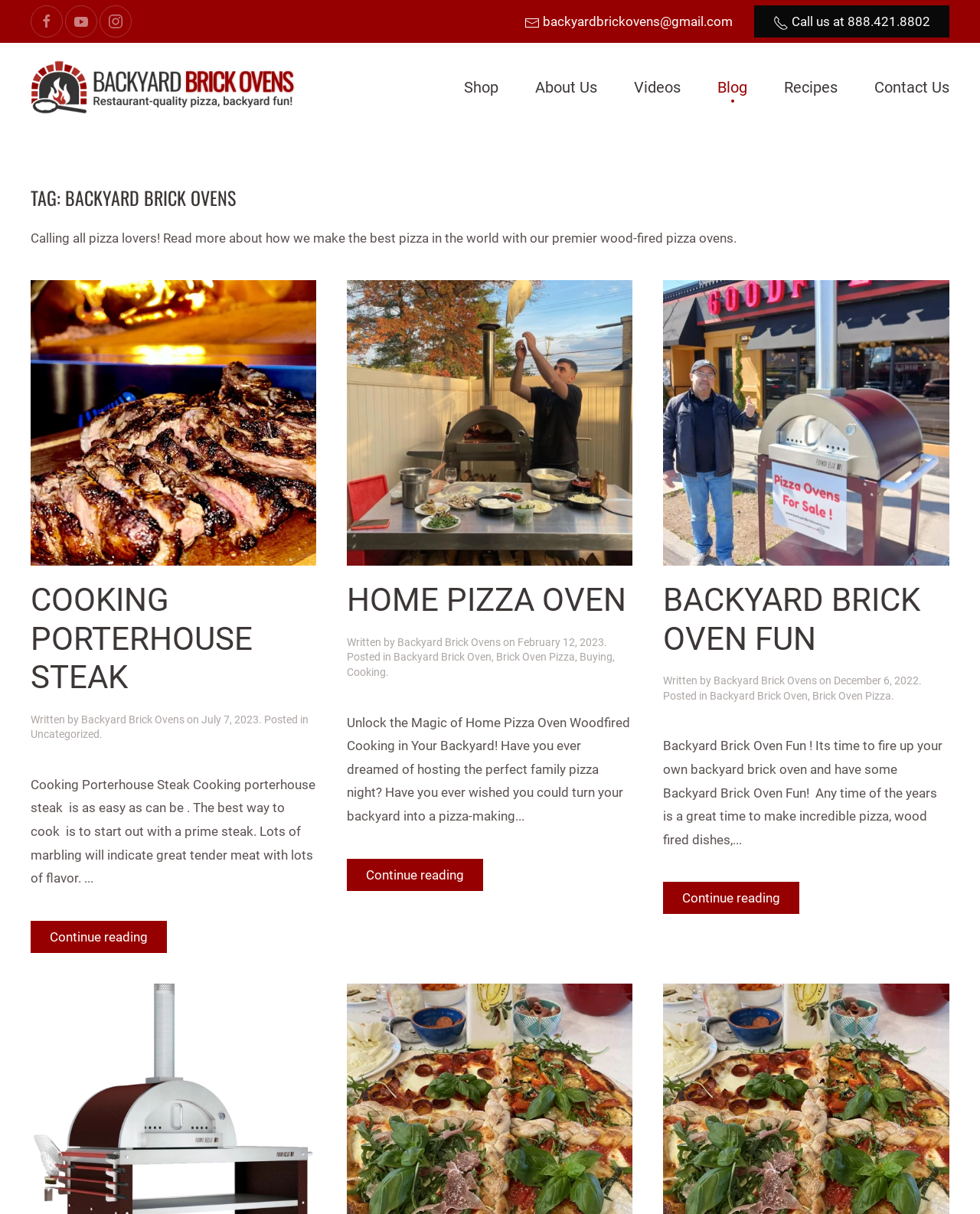Can you find the bounding box coordinates of the area I should click to execute the following instruction: "Click on the 'Shop' link"?

[0.473, 0.044, 0.509, 0.1]